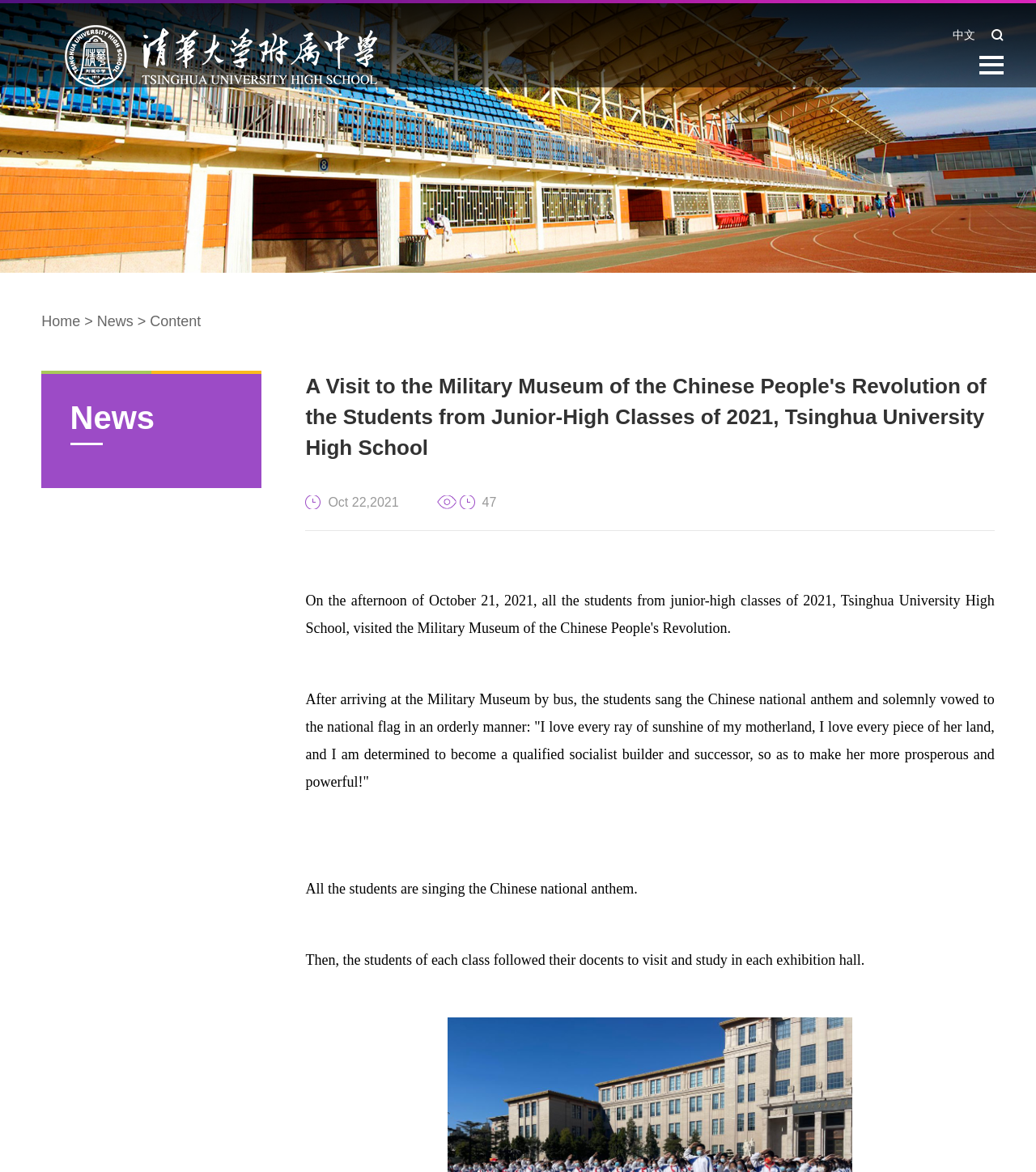Please provide a comprehensive answer to the question below using the information from the image: What is the date mentioned in the article?

The date mentioned in the article is 'Oct 22, 2021', which is stated in the text 'Oct 22,2021'.